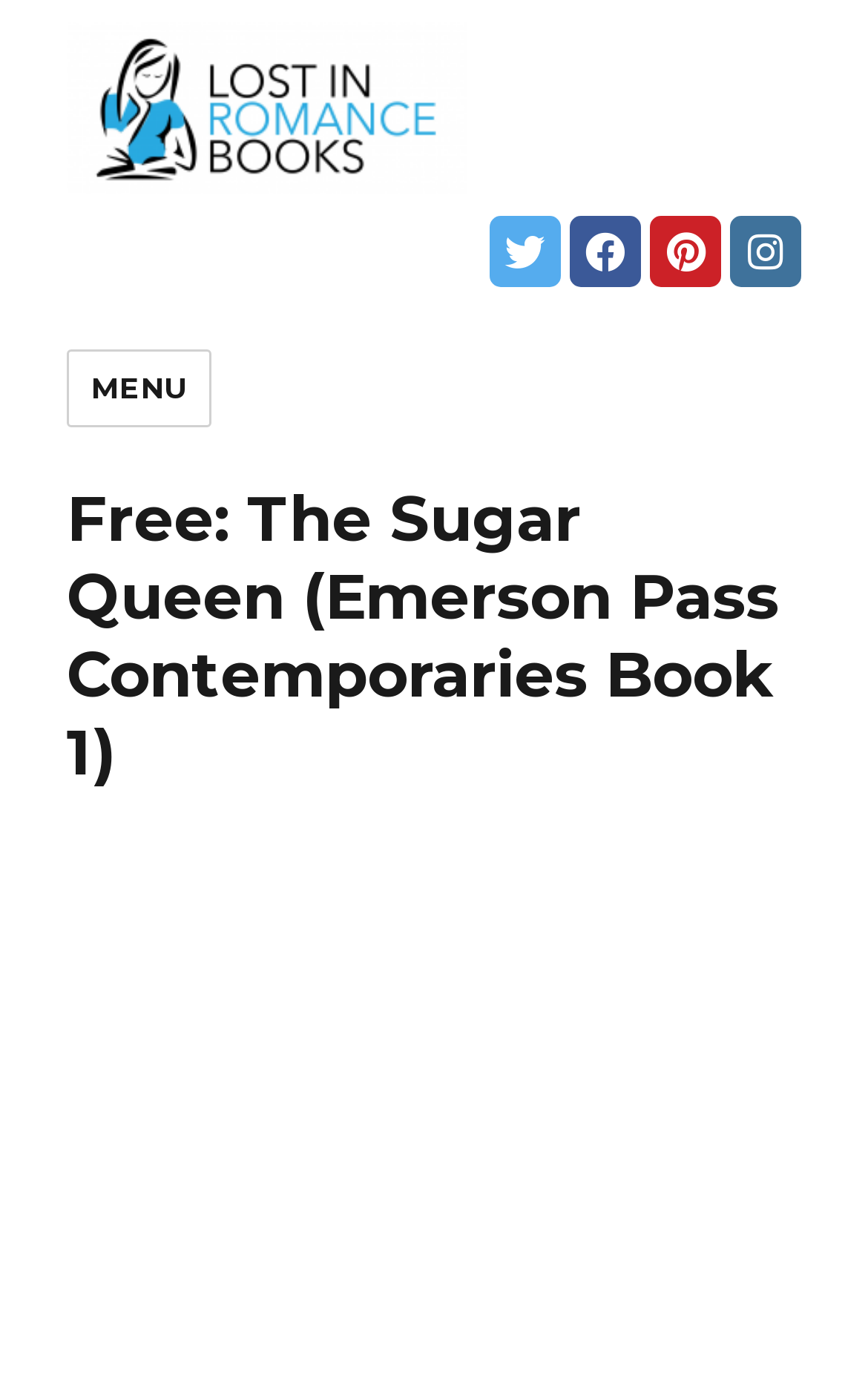What is the website's name?
Refer to the image and give a detailed response to the question.

I determined the website's name by looking at the link element with the text 'LostinRomanceBooks.com' at the top of the page, which is likely the website's logo or title.